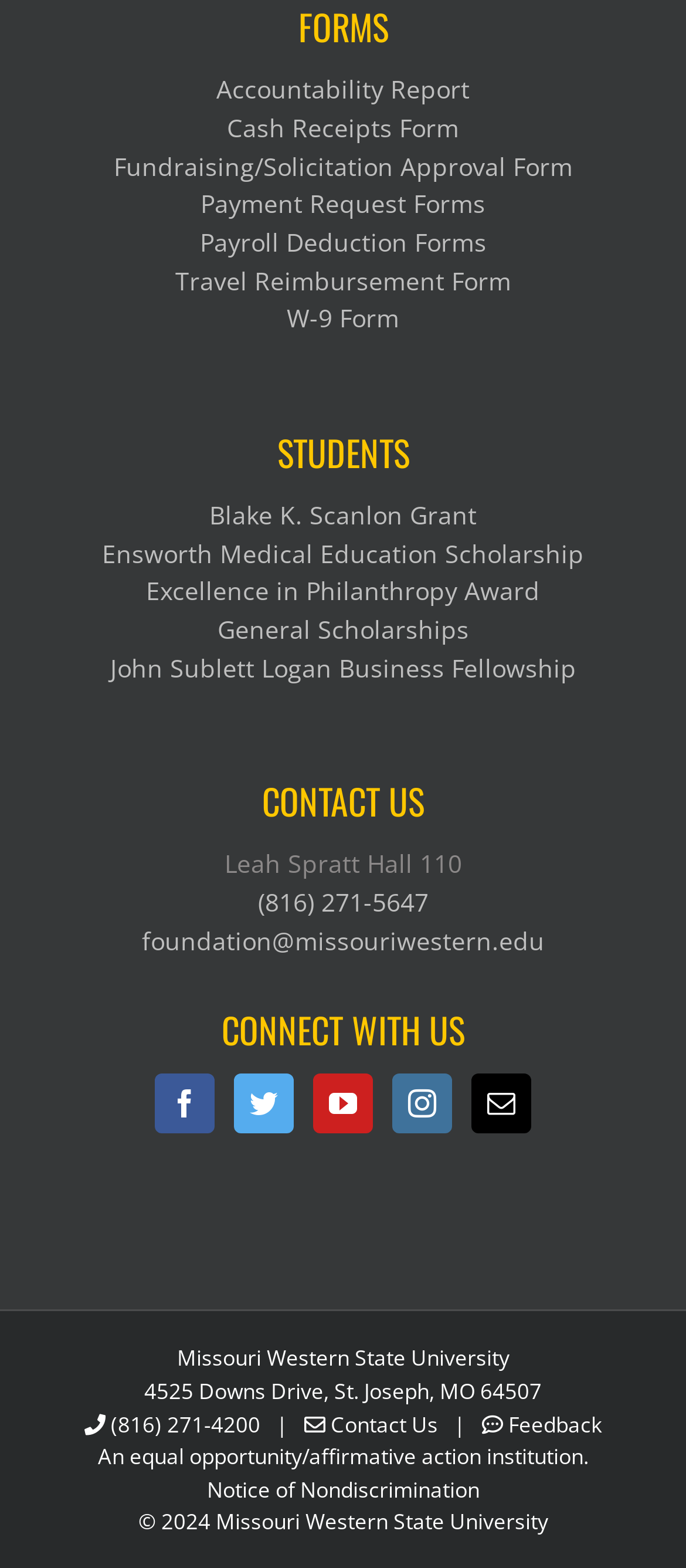Respond to the question with just a single word or phrase: 
How many scholarships are listed?

5